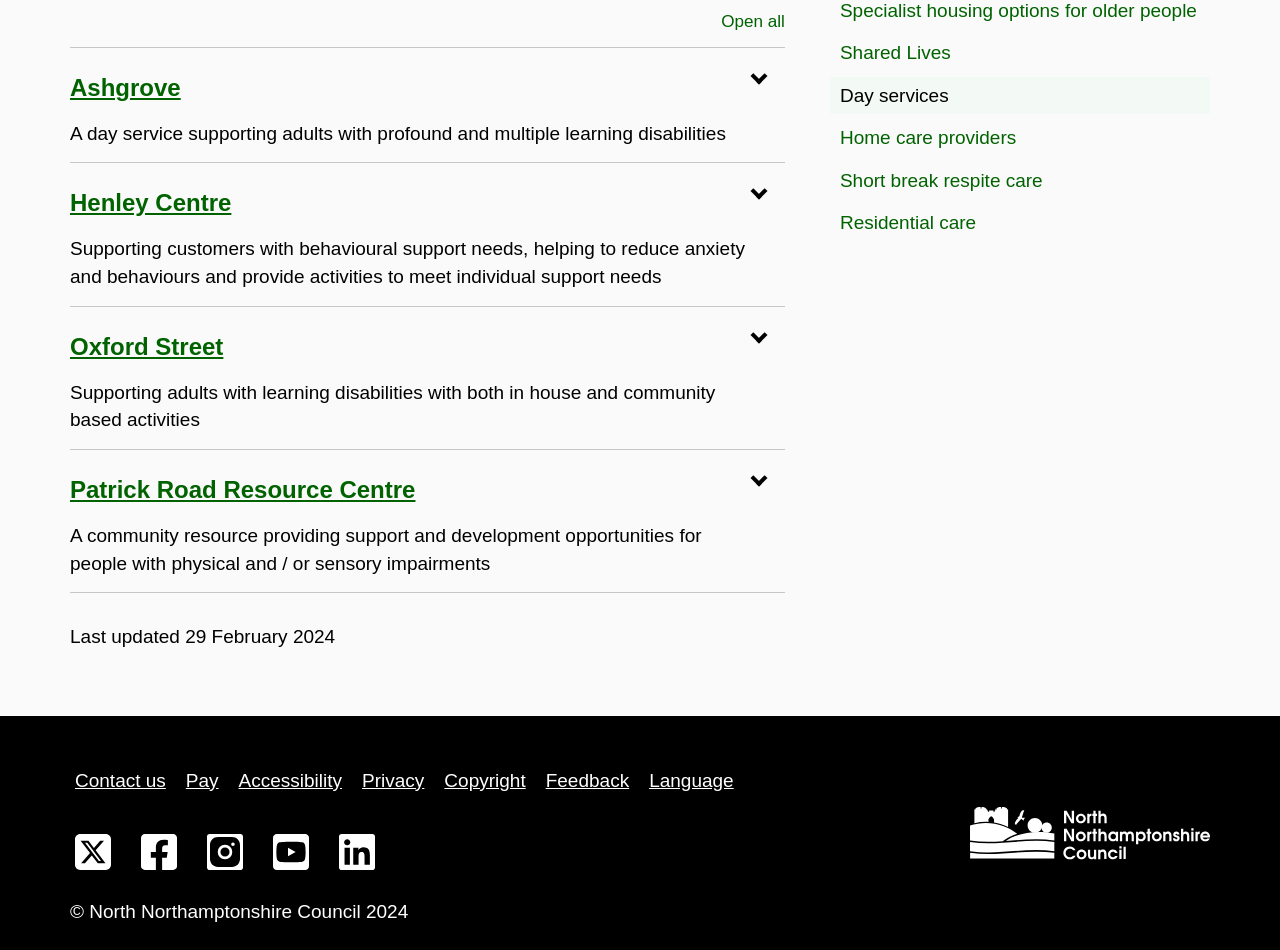Determine the bounding box coordinates for the UI element matching this description: "Day services".

[0.648, 0.081, 0.945, 0.12]